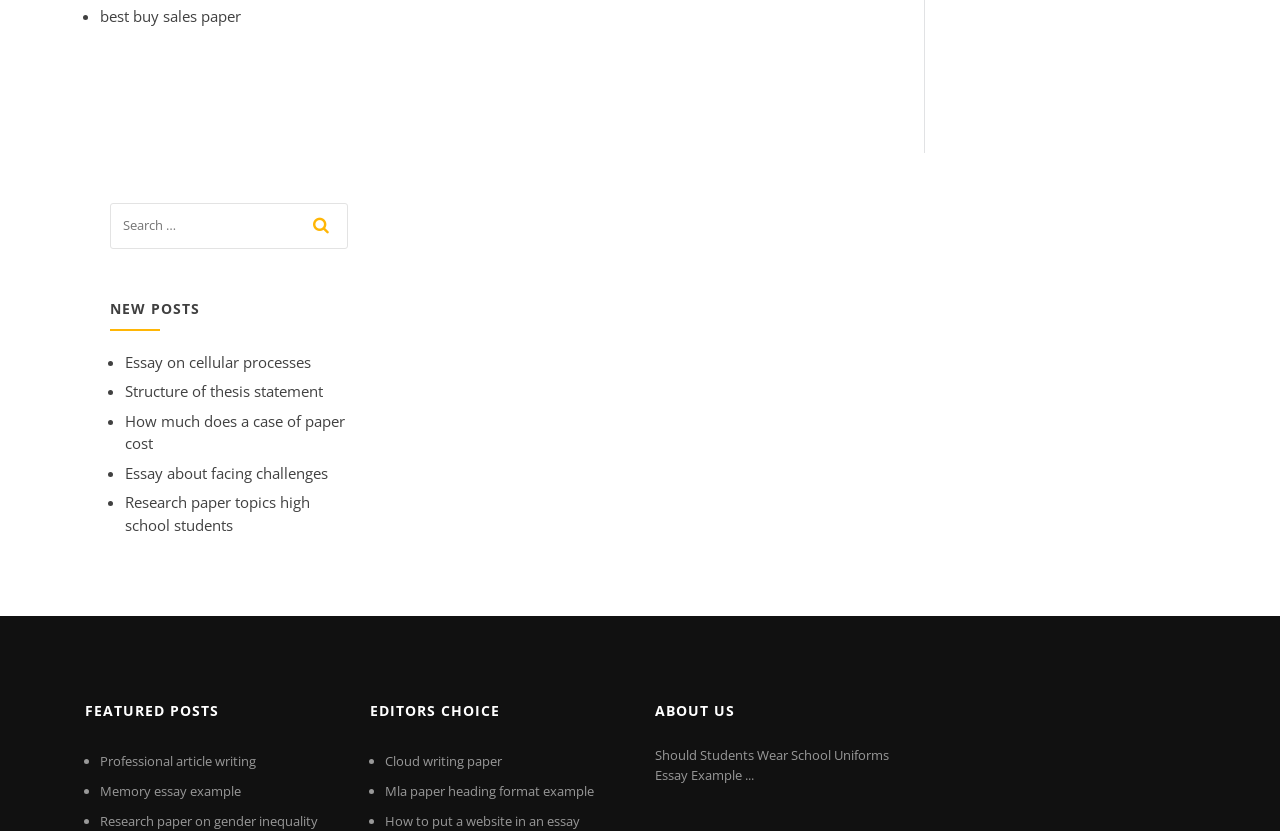What is the purpose of the search box?
Please provide a single word or phrase as your answer based on the image.

To search posts